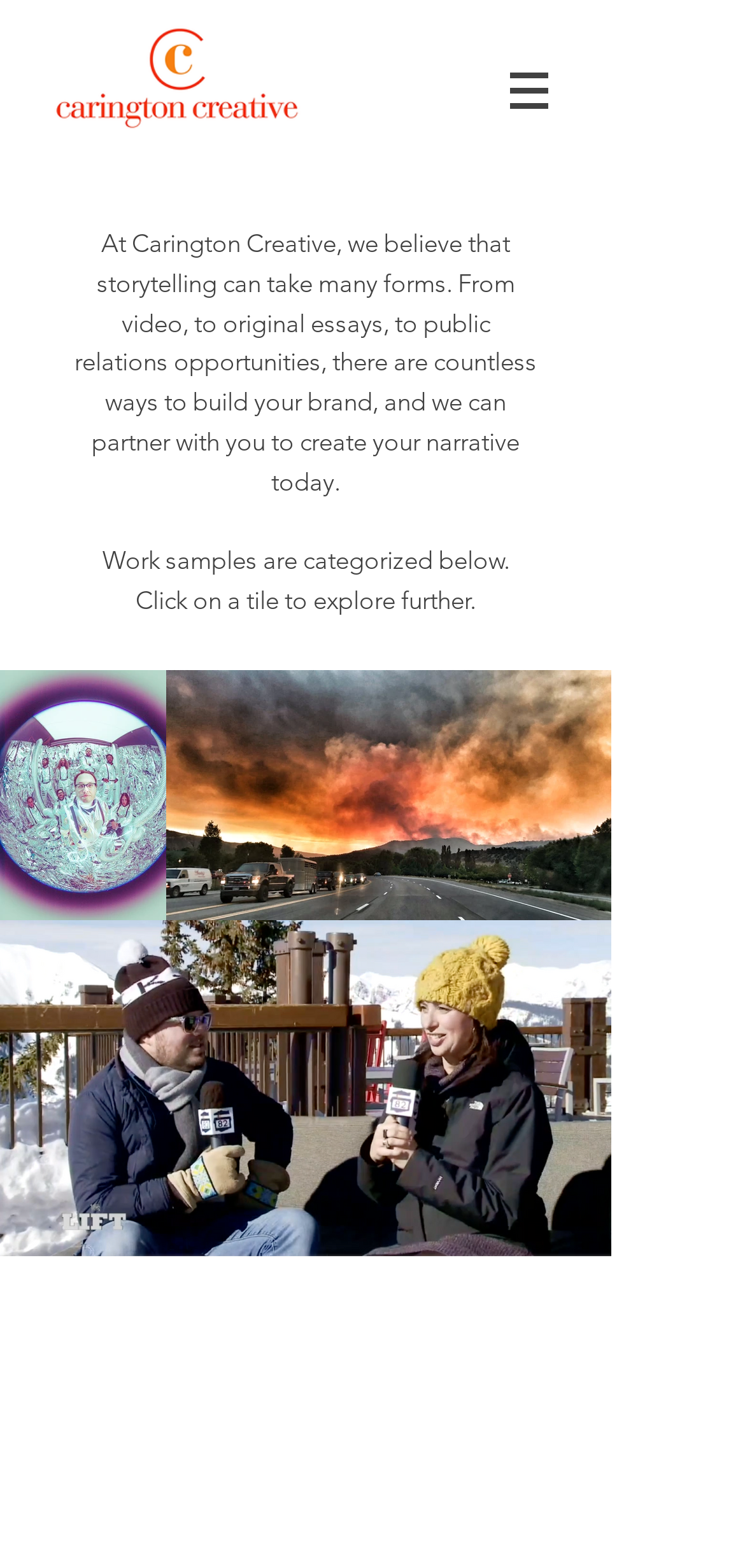How many work samples are displayed on the webpage?
From the screenshot, supply a one-word or short-phrase answer.

2